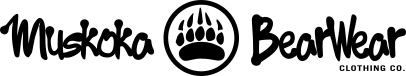What is the focus of the brand?
Answer the question based on the image using a single word or a brief phrase.

Apparel